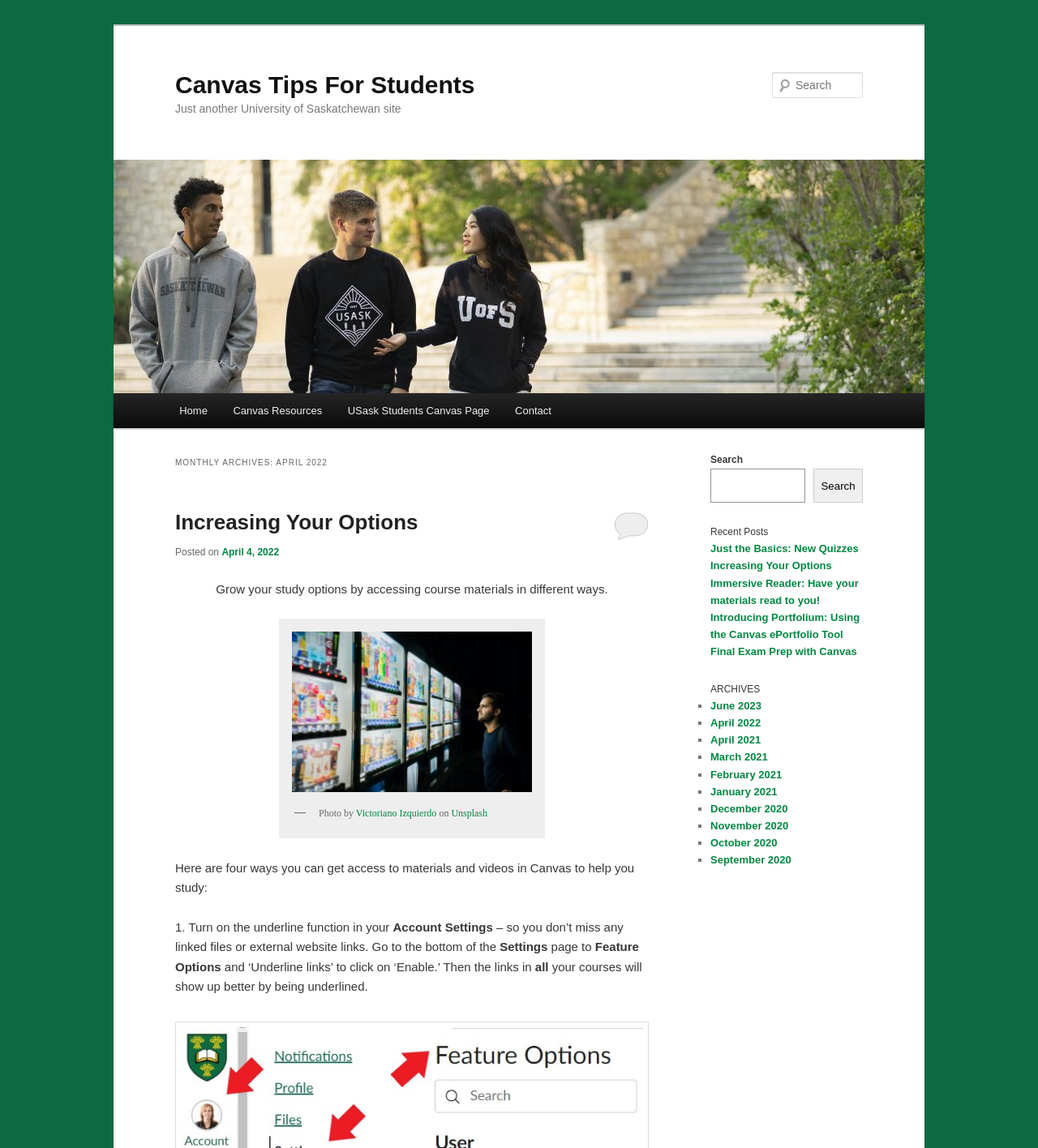What is the name of the university mentioned on this webpage?
Based on the visual, give a brief answer using one word or a short phrase.

University of Saskatchewan